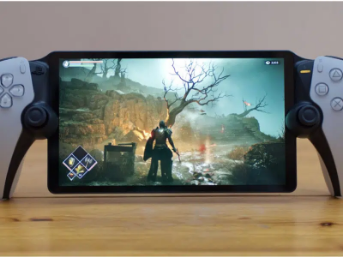What is the purpose of the dual controller grips?
Based on the image, respond with a single word or phrase.

Comfortable gaming experience